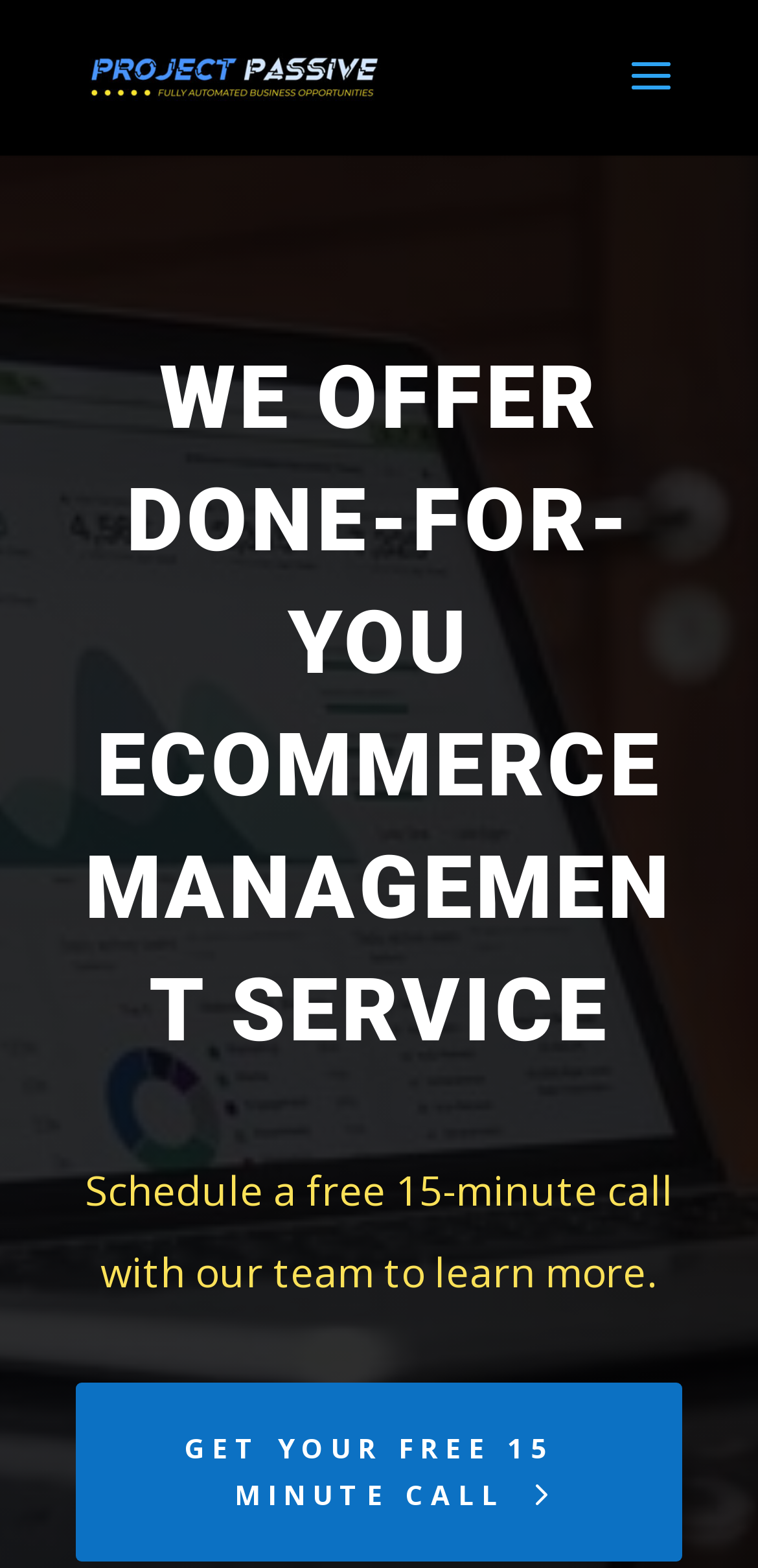Predict the bounding box for the UI component with the following description: "alt="Passive Profits Ecommerce"".

[0.11, 0.036, 0.51, 0.059]